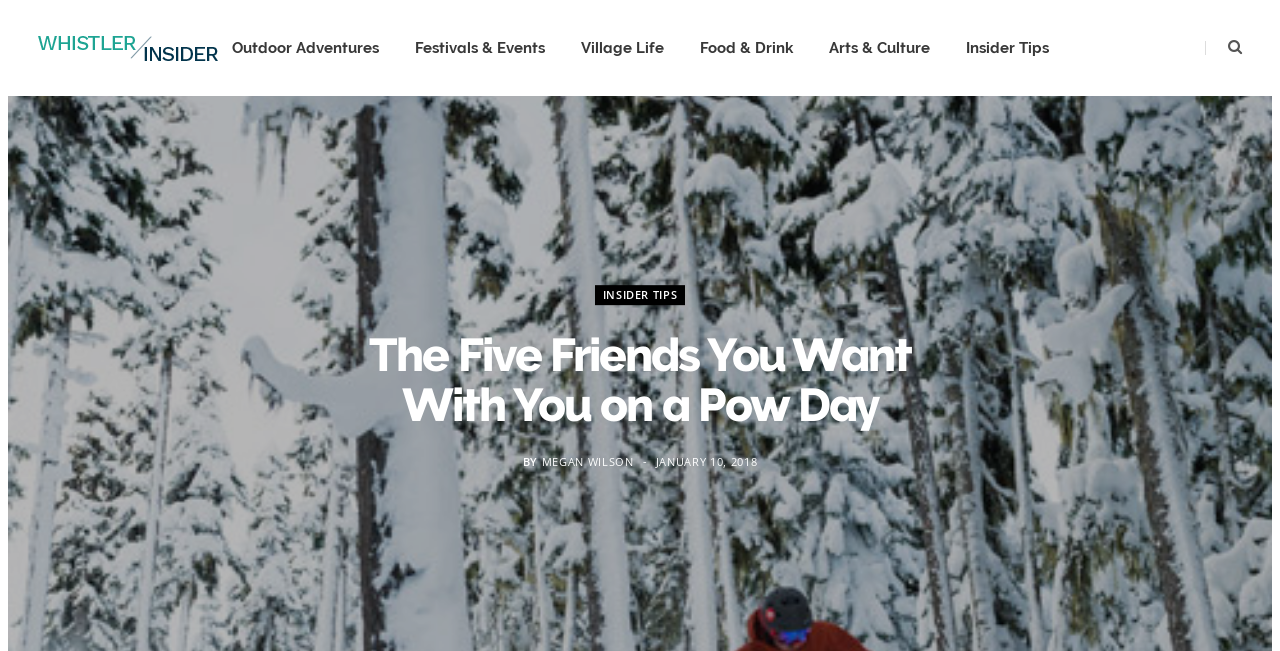Return the bounding box coordinates of the UI element that corresponds to this description: "January 10, 2018". The coordinates must be given as four float numbers in the range of 0 and 1, [left, top, right, bottom].

[0.512, 0.697, 0.592, 0.72]